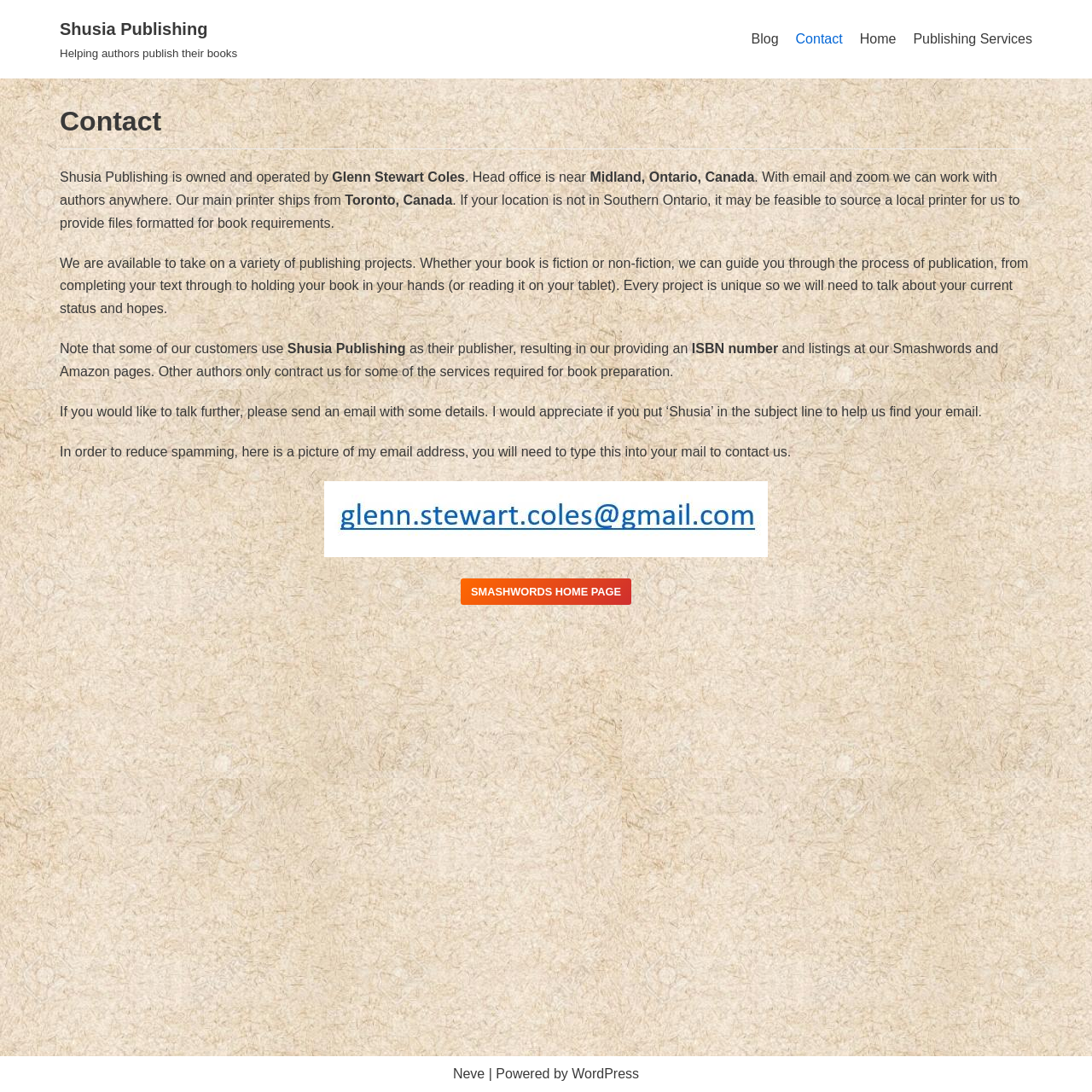Pinpoint the bounding box coordinates for the area that should be clicked to perform the following instruction: "Visit the 'Blog' page".

[0.688, 0.026, 0.713, 0.046]